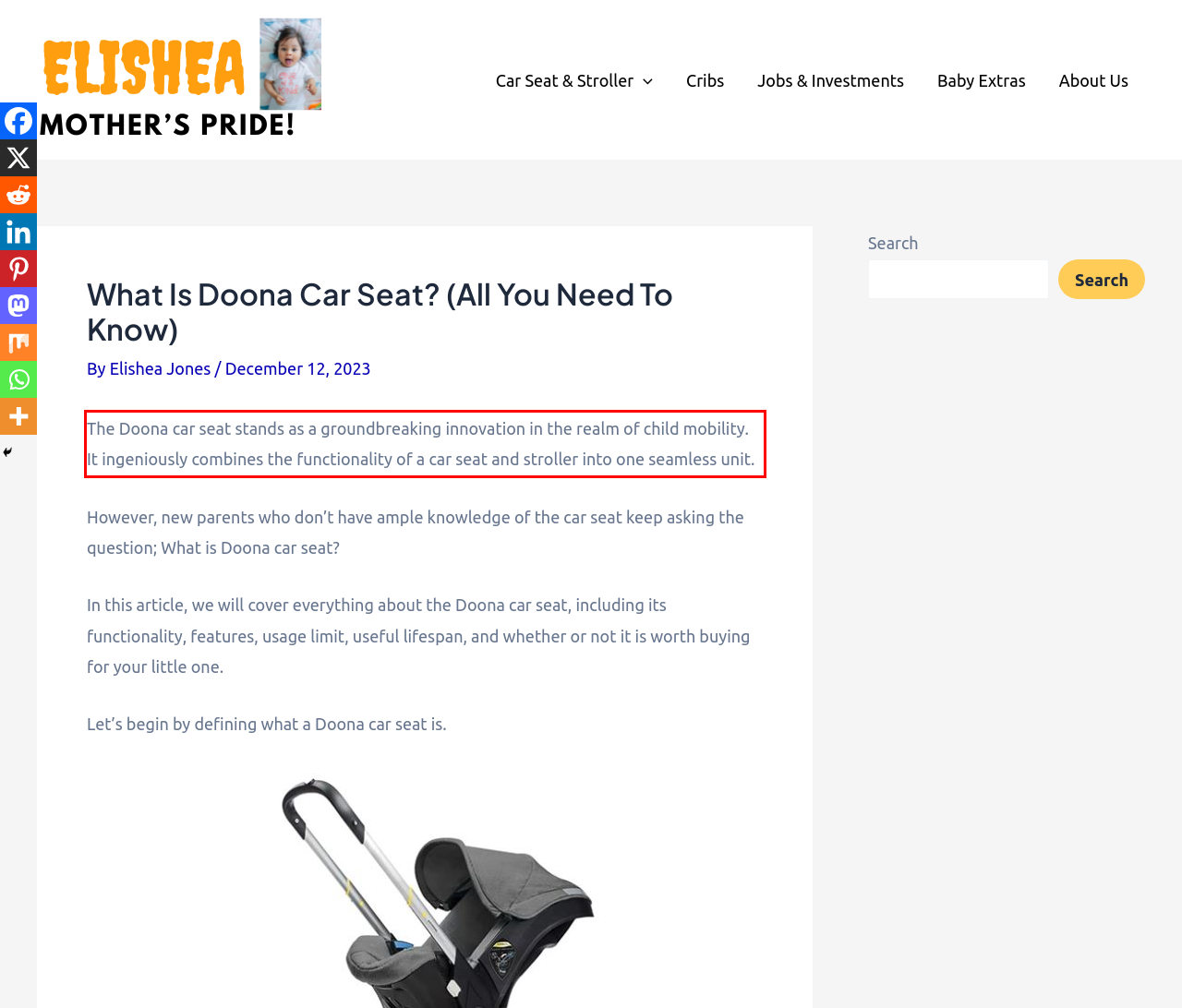Analyze the screenshot of the webpage that features a red bounding box and recognize the text content enclosed within this red bounding box.

The Doona car seat stands as a groundbreaking innovation in the realm of child mobility. It ingeniously combines the functionality of a car seat and stroller into one seamless unit.